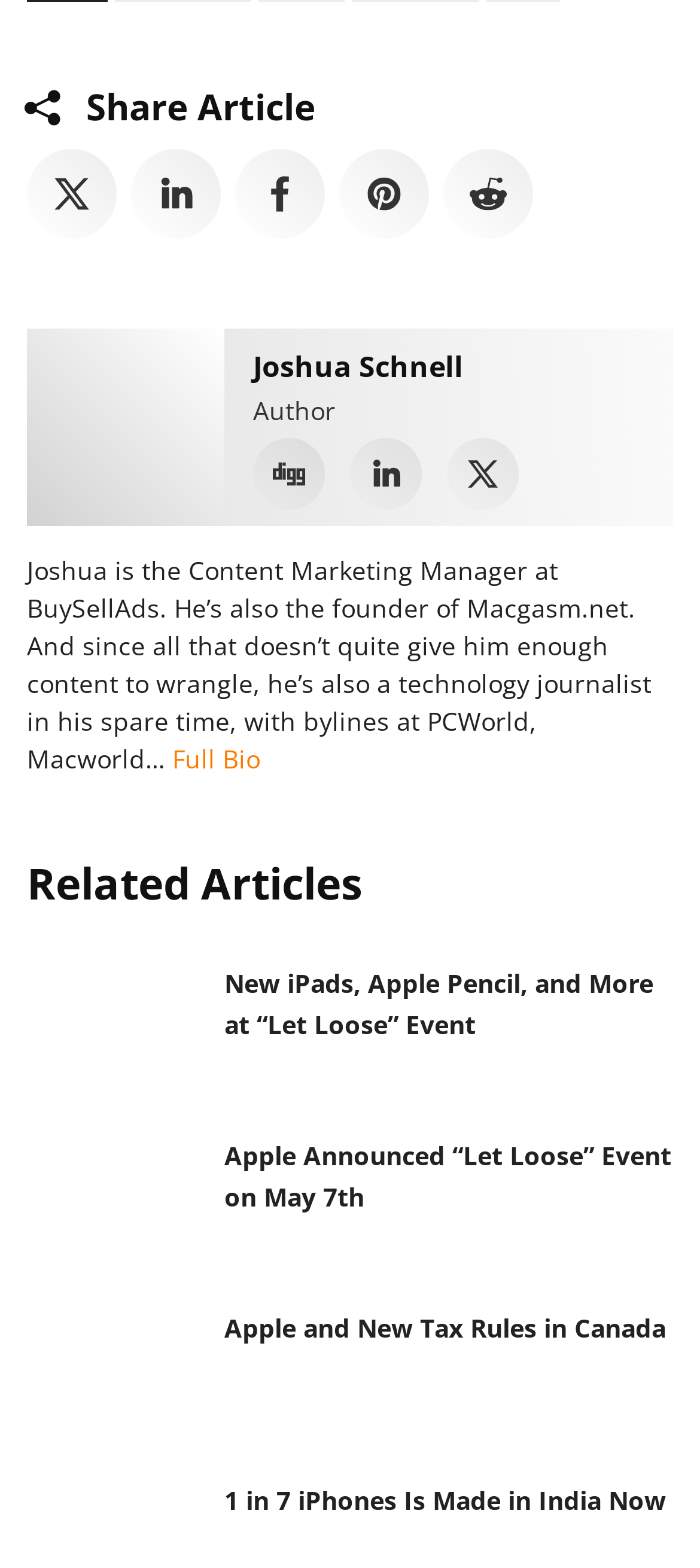Calculate the bounding box coordinates of the UI element given the description: "title="Linkedin"".

[0.5, 0.28, 0.603, 0.325]